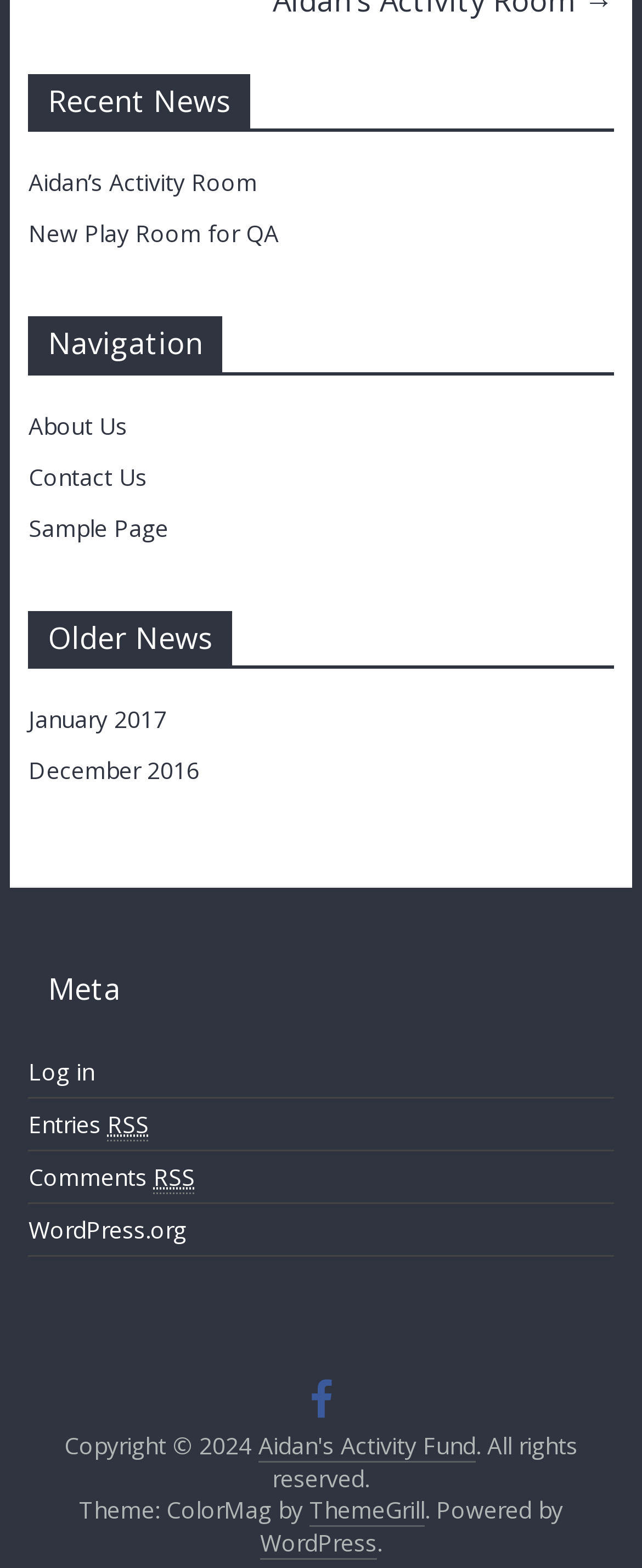Provide the bounding box coordinates of the section that needs to be clicked to accomplish the following instruction: "Visit WordPress.org."

[0.044, 0.774, 0.29, 0.794]